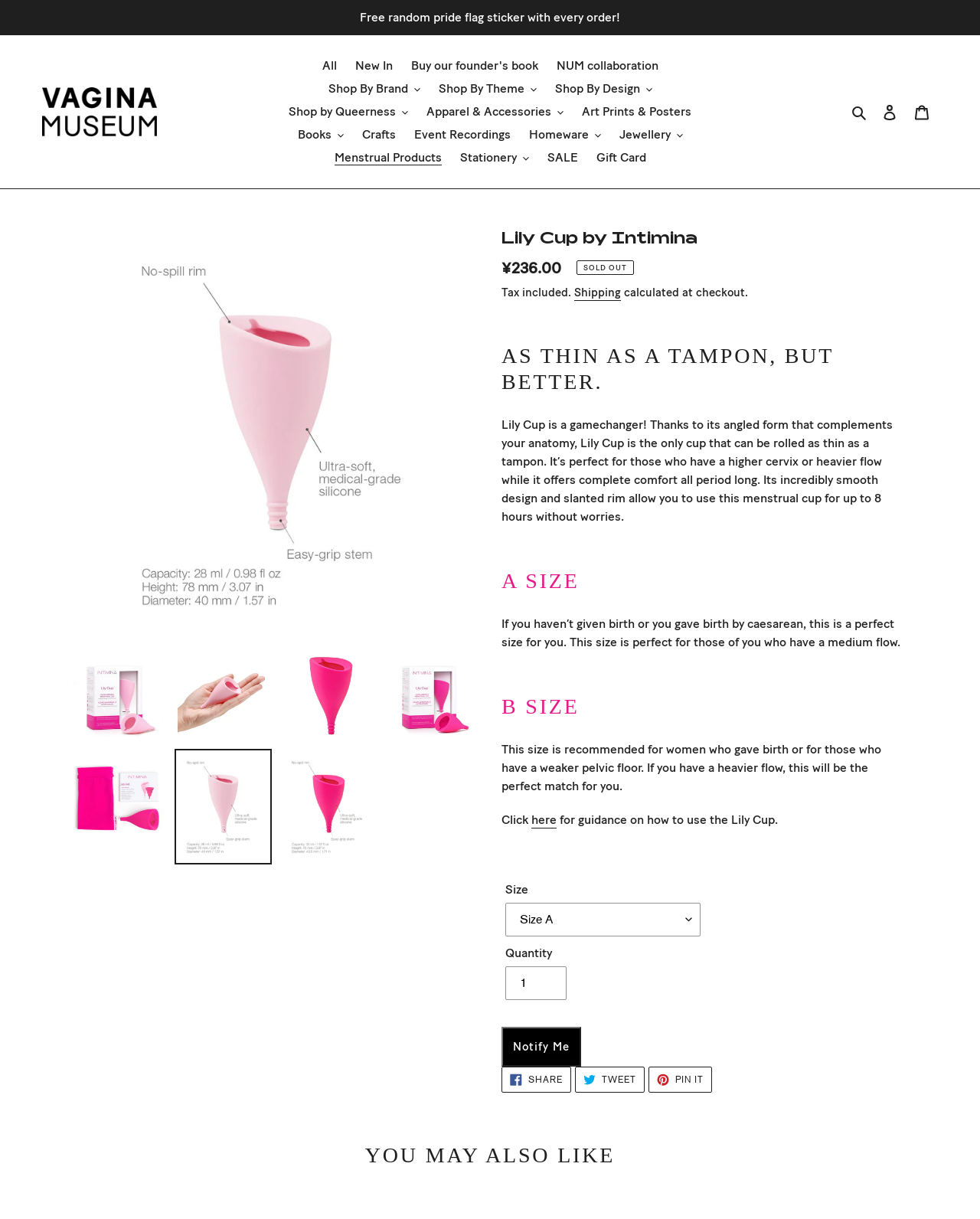Illustrate the webpage thoroughly, mentioning all important details.

This webpage is about the Lily Cup by Intimina, a menstrual cup product. At the top, there is a link to get a free random pride flag sticker with every order. Below that, there is a navigation menu with links to various categories, including "Vagina Museum", "All", "New In", and more. 

To the right of the navigation menu, there are buttons to shop by brand, theme, design, queerness, apparel, and accessories. Further to the right, there are links to specific product categories, such as art prints, books, crafts, and menstrual products.

In the center of the page, there is a large image of the Lily Cup product, with a heading that reads "Lily Cup by Intimina". Below the image, there is a description list with details about the product, including its regular price and a note that it is sold out. 

Further down, there is a section with a heading that reads "AS THIN AS A TAMPON, BUT BETTER." This section describes the benefits of the Lily Cup, including its angled form that complements the user's anatomy, making it perfect for those with a higher cervix or heavier flow.

Below that, there are sections describing the different sizes of the Lily Cup, including "A Size" and "B Size", with details about who each size is suitable for. There is also a link to guidance on how to use the Lily Cup.

The page also includes a section to select the size and quantity of the product, as well as a button to notify the user when the product is back in stock. At the bottom of the page, there are links to share the product on social media platforms, including Facebook, Twitter, and Pinterest. Finally, there is a heading that reads "YOU MAY ALSO LIKE", suggesting other products that the user might be interested in.